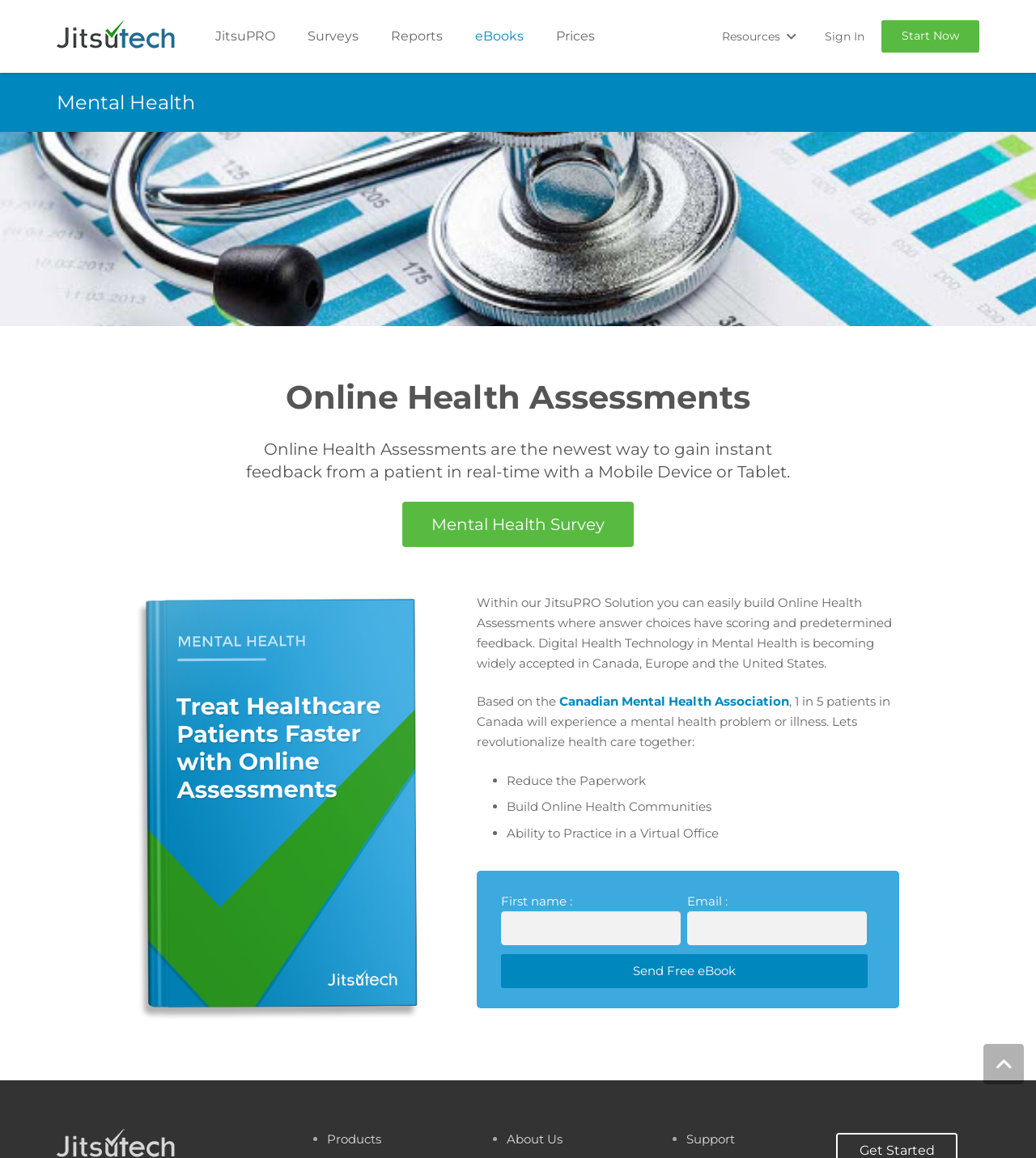What is the statistic mentioned about mental health in Canada?
Please answer the question as detailed as possible.

The webpage mentions that according to the Canadian Mental Health Association, 1 in 5 patients in Canada will experience a mental health problem or illness, which highlights the importance of addressing mental health issues in Canada.